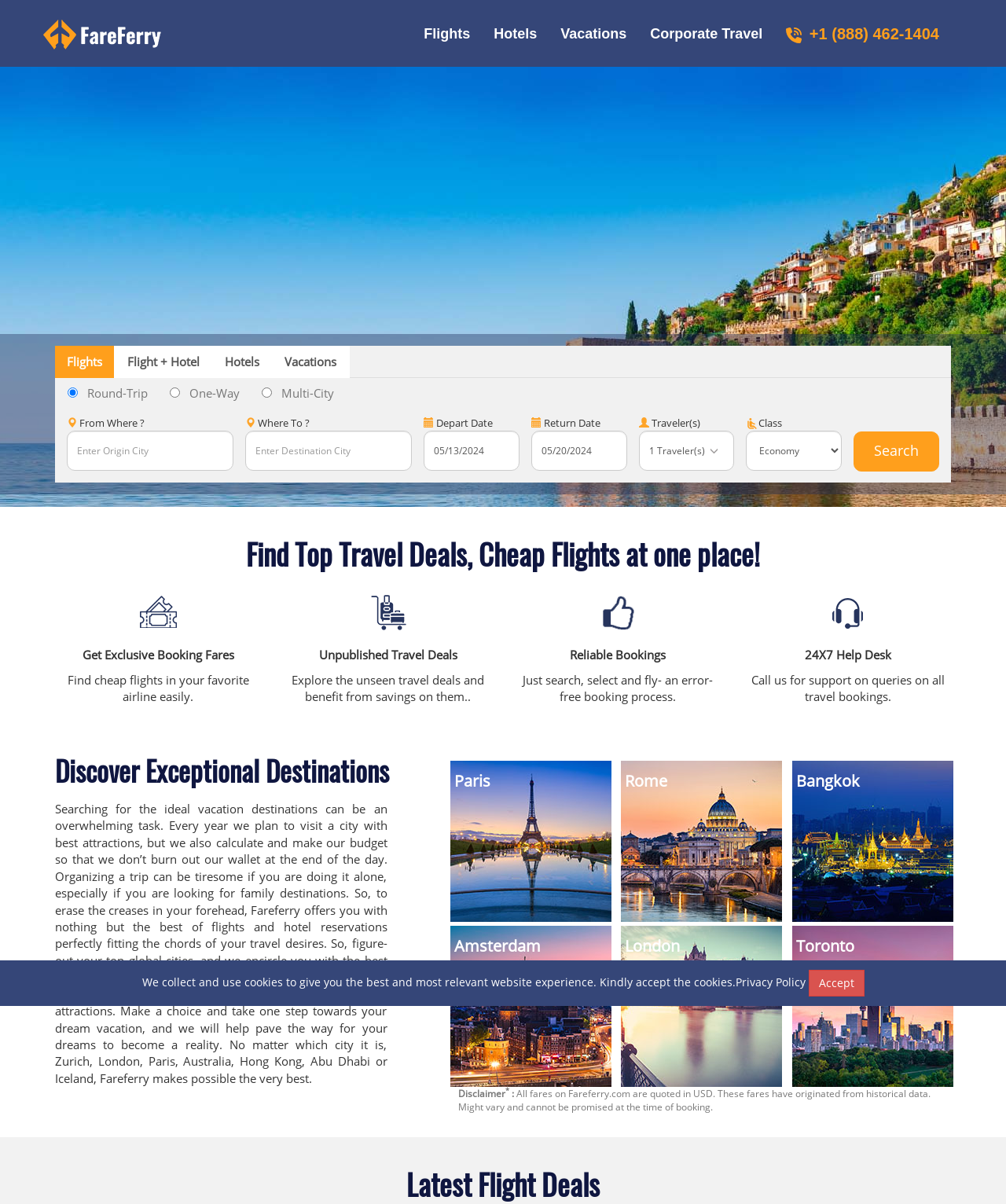Examine the screenshot and answer the question in as much detail as possible: What type of travel option is emphasized on this webpage?

The webpage's layout and content suggest that flights are the primary travel option being emphasized. The search fields and radio buttons at the top of the page are focused on flight bookings, and the images and links below highlight different flight destinations and deals.